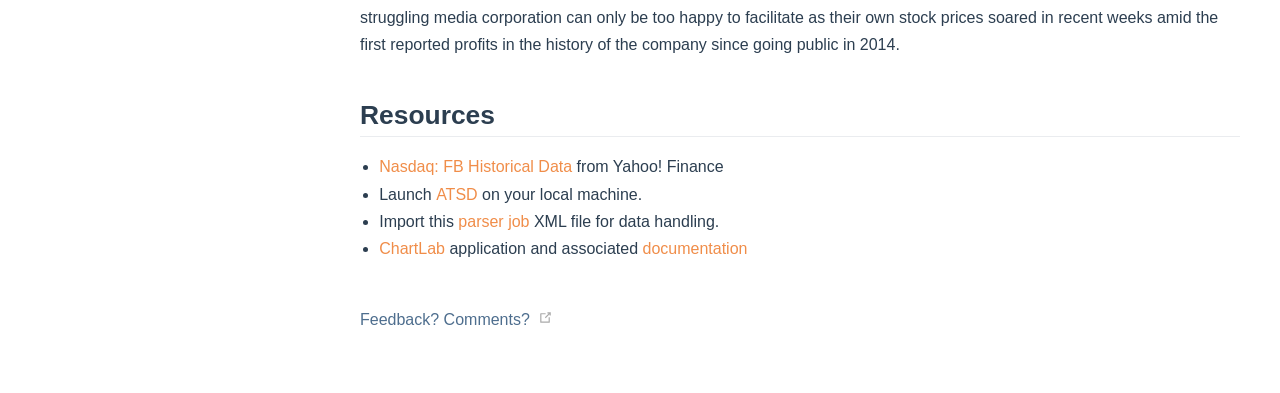Answer the question briefly using a single word or phrase: 
What is the file format for data handling?

XML